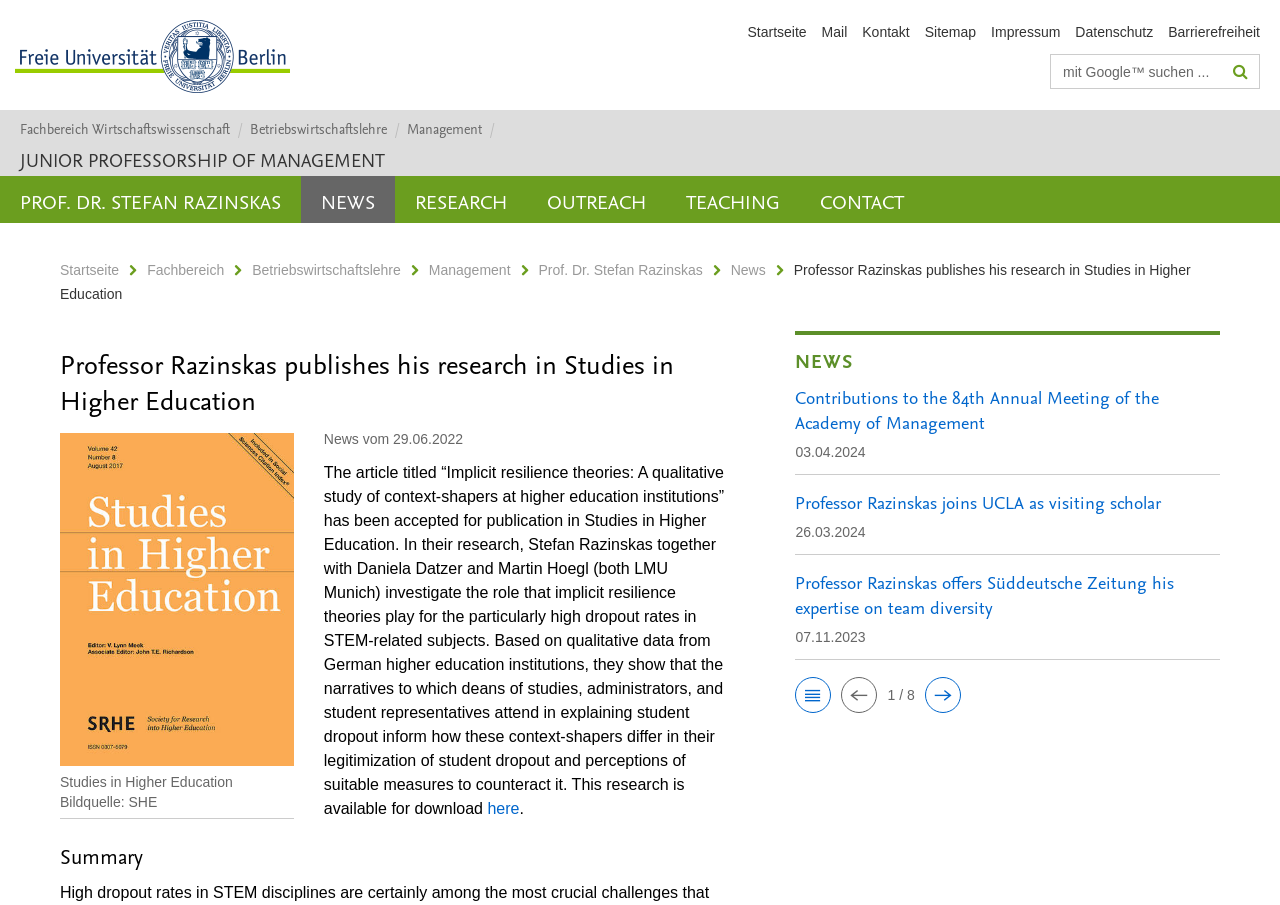Provide your answer in a single word or phrase: 
How many news items are listed on the page?

3